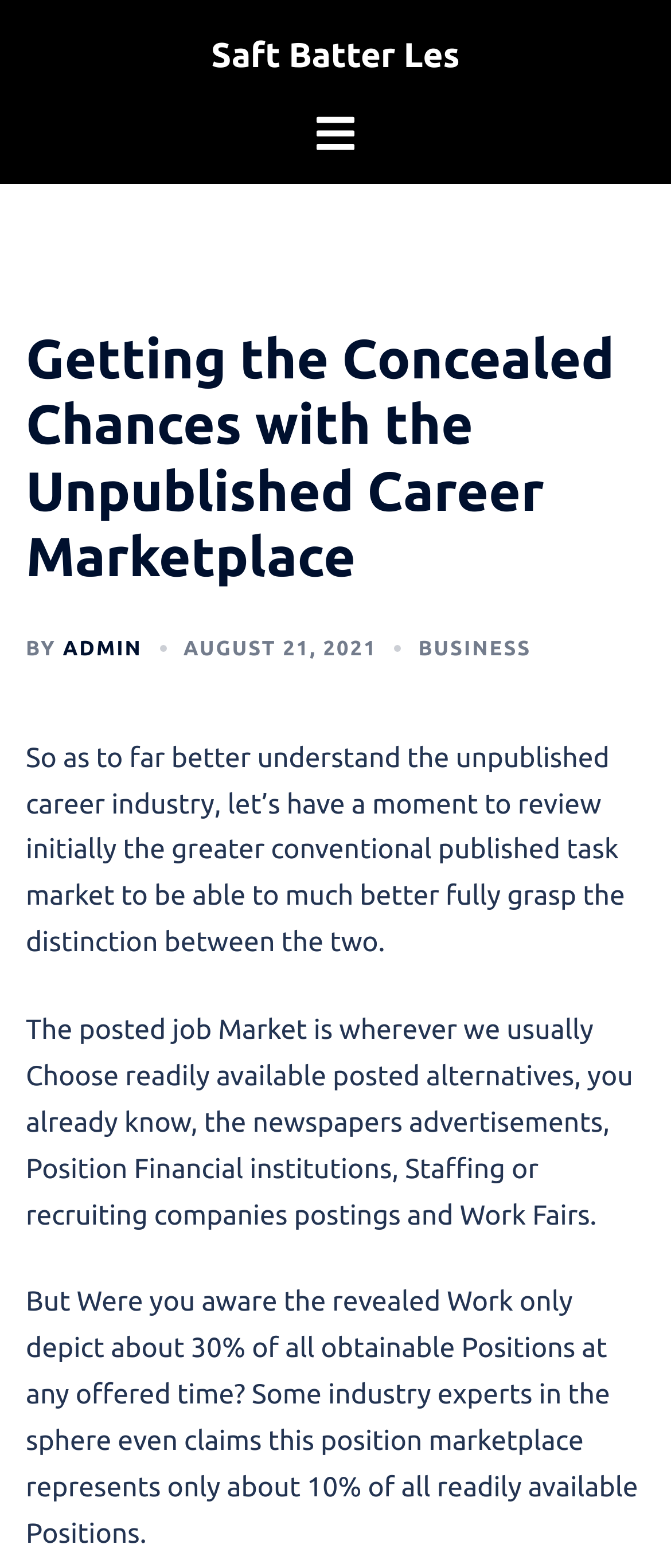Using the details from the image, please elaborate on the following question: What is the estimated percentage of available positions represented by the revealed job market according to some industry experts?

Some industry experts claim that the revealed job market represents only about 10% of all available positions, which is mentioned in the third paragraph of the webpage.